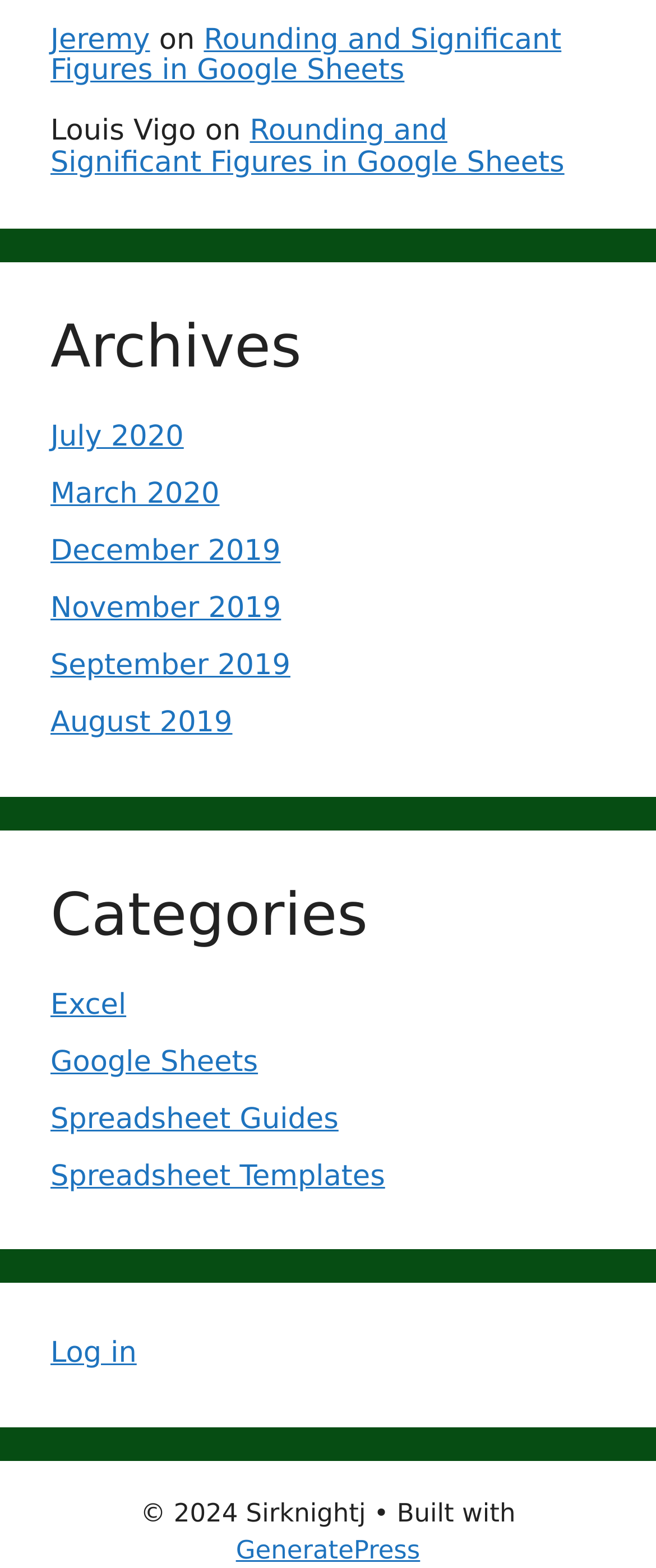Using the format (top-left x, top-left y, bottom-right x, bottom-right y), provide the bounding box coordinates for the described UI element. All values should be floating point numbers between 0 and 1: Jeremy

[0.077, 0.014, 0.229, 0.036]